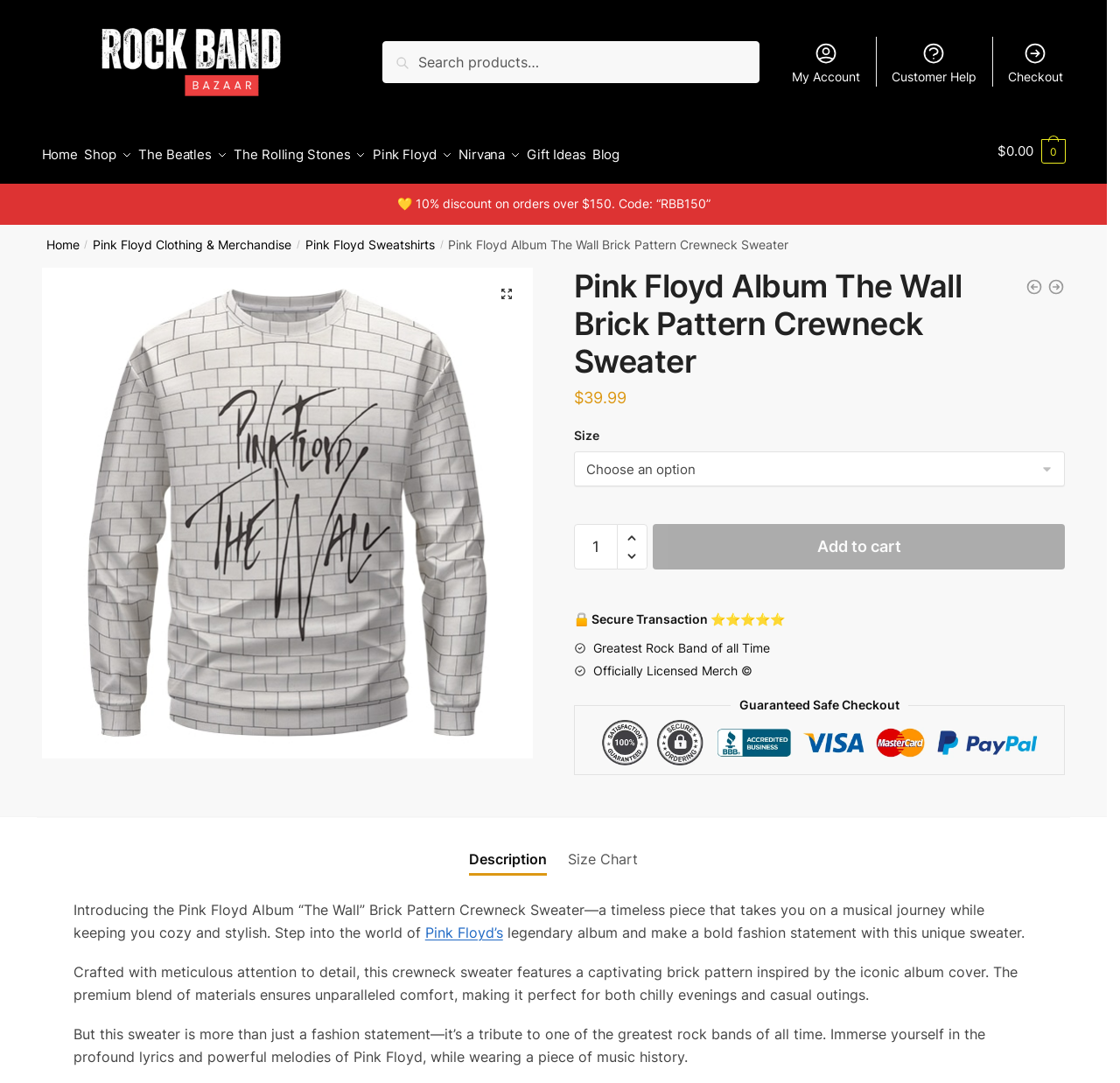What is the purpose of the 'Search for:' field?
Based on the image, give a concise answer in the form of a single word or short phrase.

To search the website